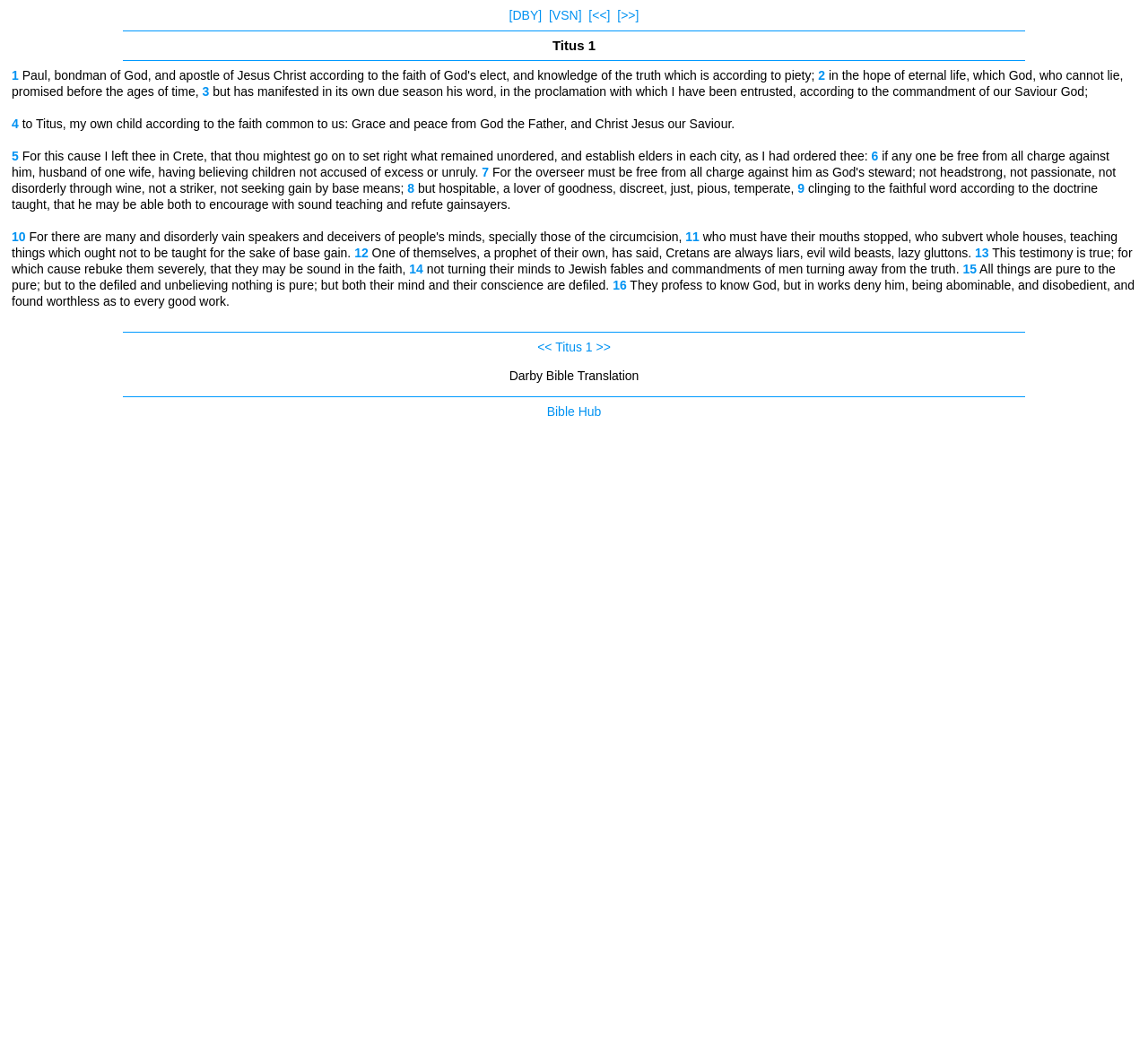Please provide the bounding box coordinate of the region that matches the element description: [VSN]. Coordinates should be in the format (top-left x, top-left y, bottom-right x, bottom-right y) and all values should be between 0 and 1.

[0.478, 0.008, 0.507, 0.021]